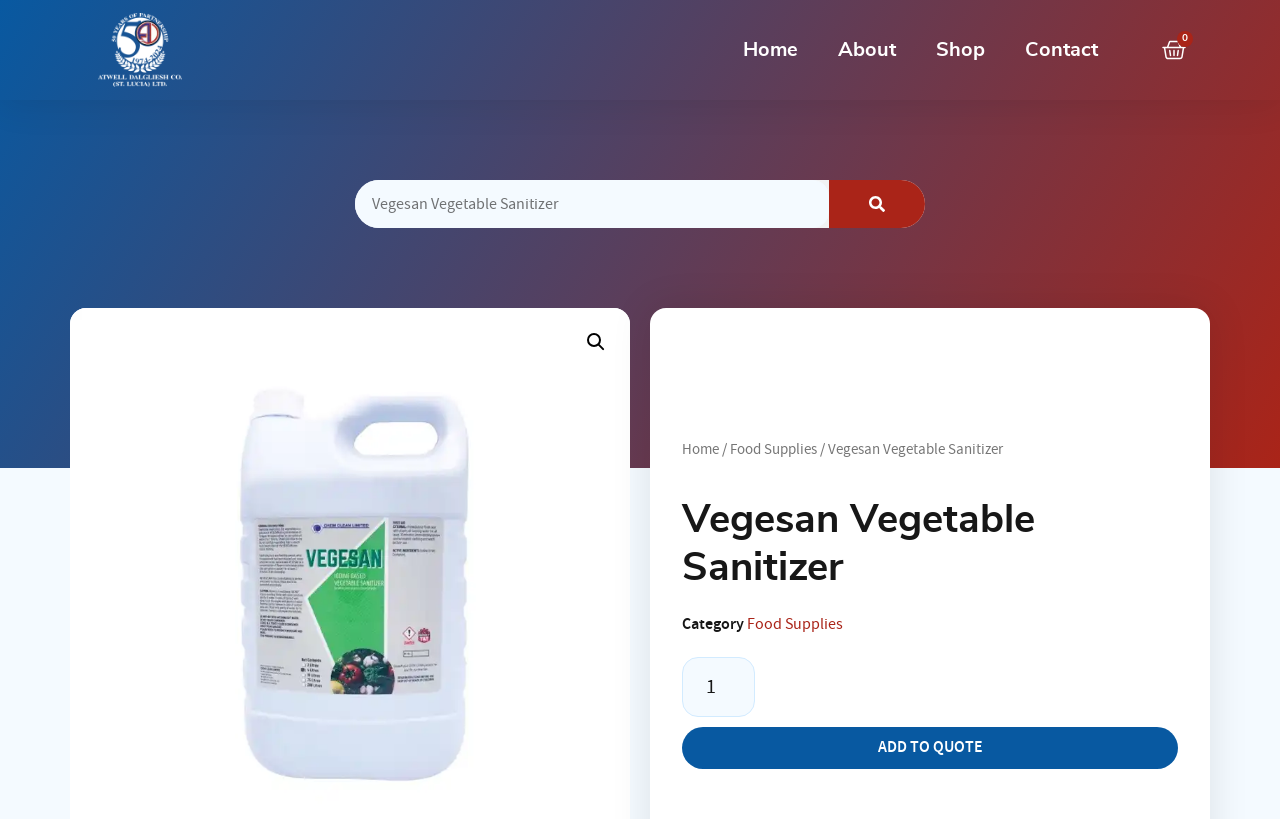Identify the bounding box coordinates for the element you need to click to achieve the following task: "Search for a product". The coordinates must be four float values ranging from 0 to 1, formatted as [left, top, right, bottom].

[0.277, 0.22, 0.723, 0.278]